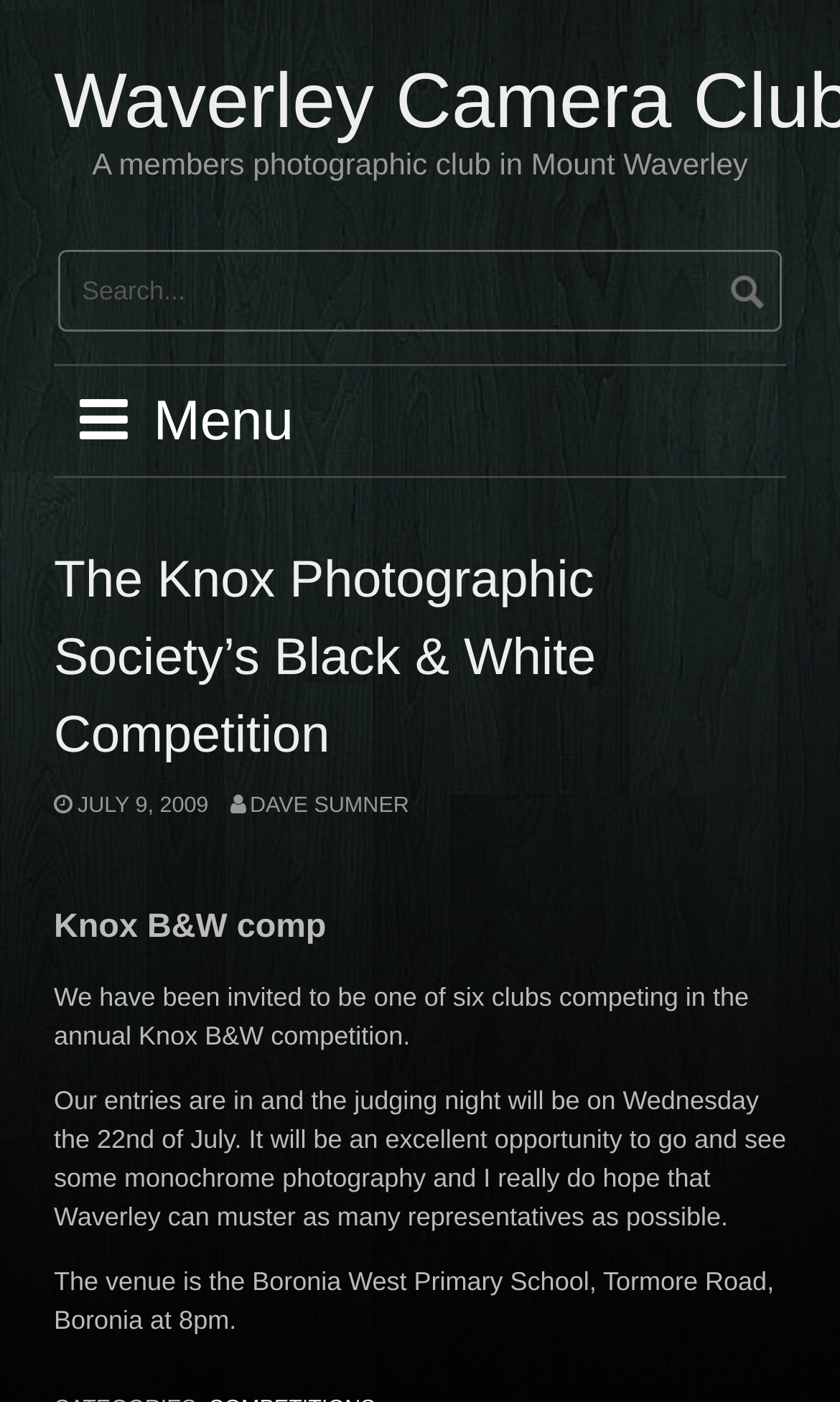What is the name of the camera club?
Look at the image and respond with a one-word or short-phrase answer.

Waverley Camera Club